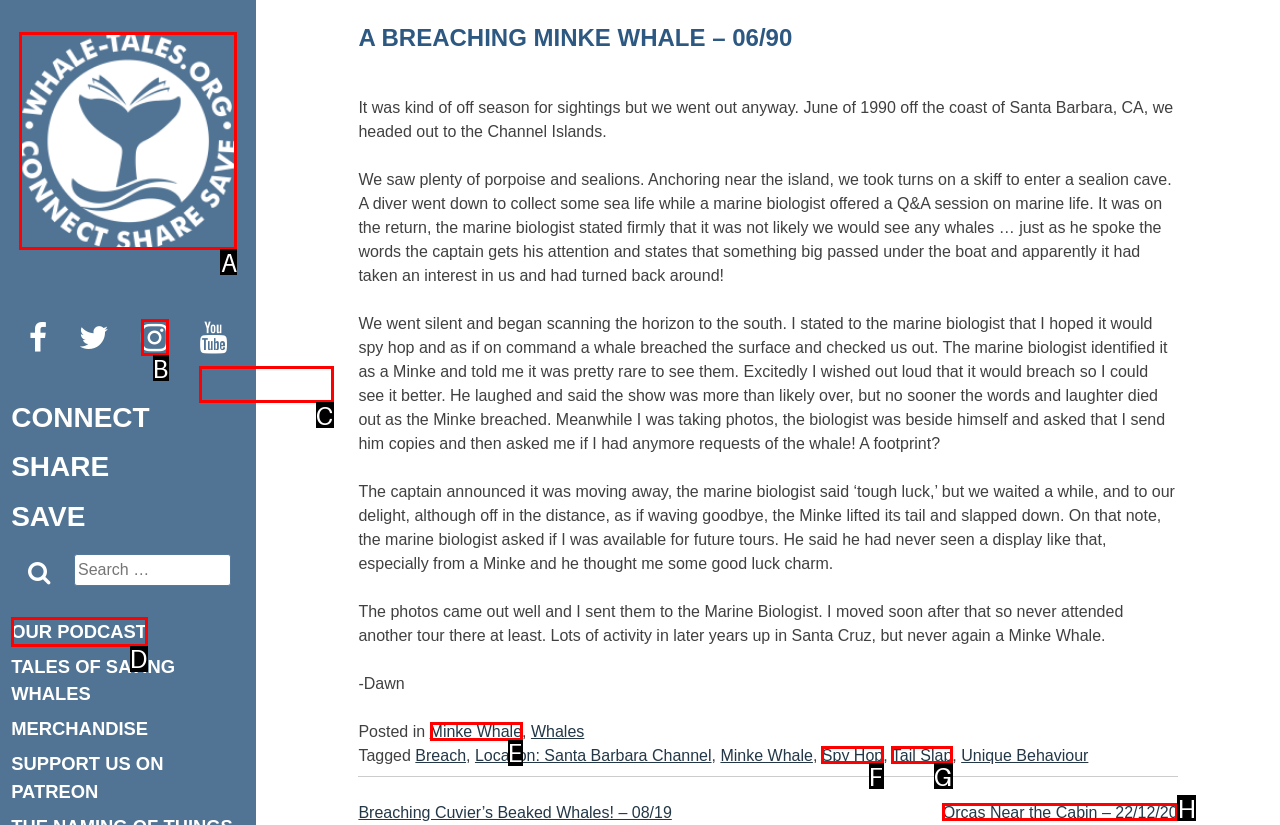Identify which lettered option completes the task: Click on the 'Minke Whale' link. Provide the letter of the correct choice.

E